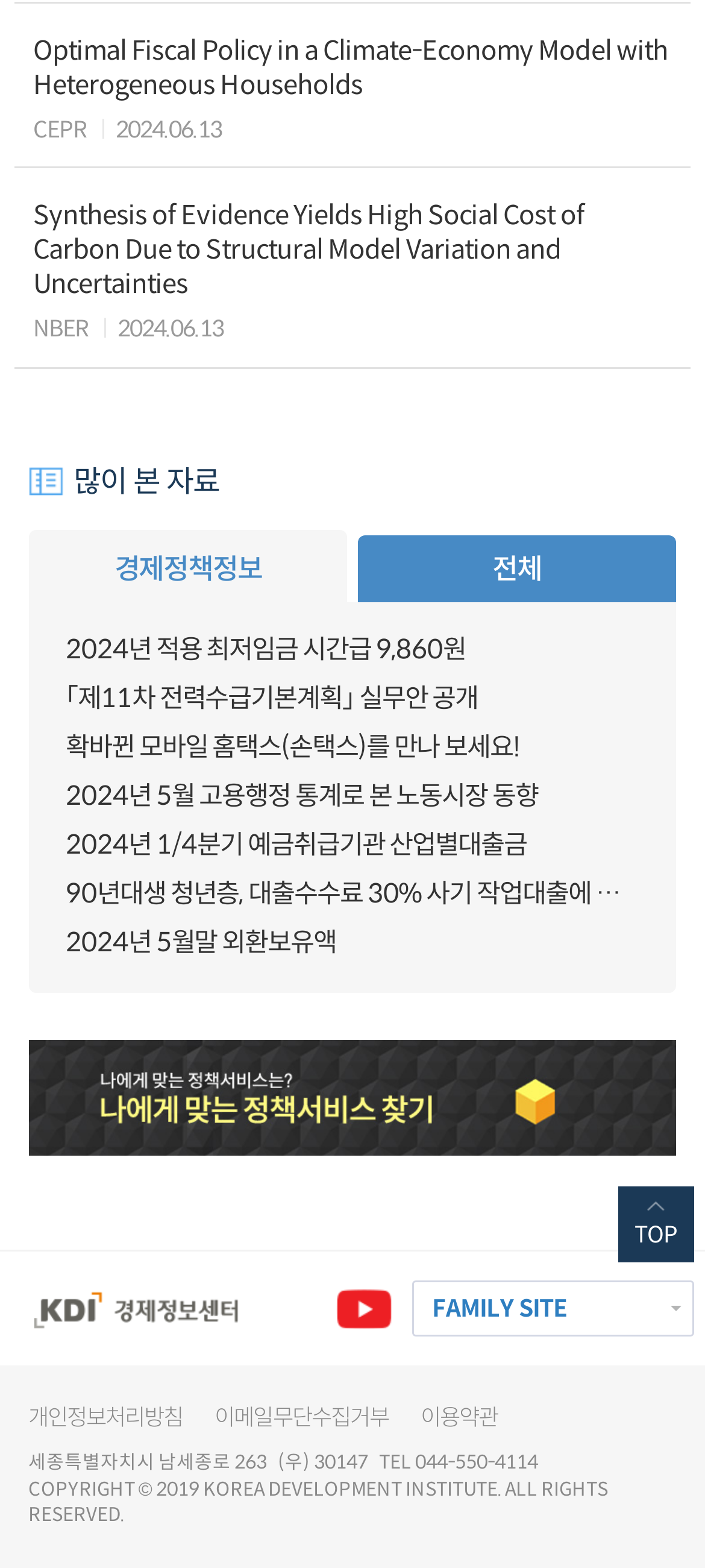What is the copyright year of the Korea Development Institute?
Answer the question using a single word or phrase, according to the image.

2019